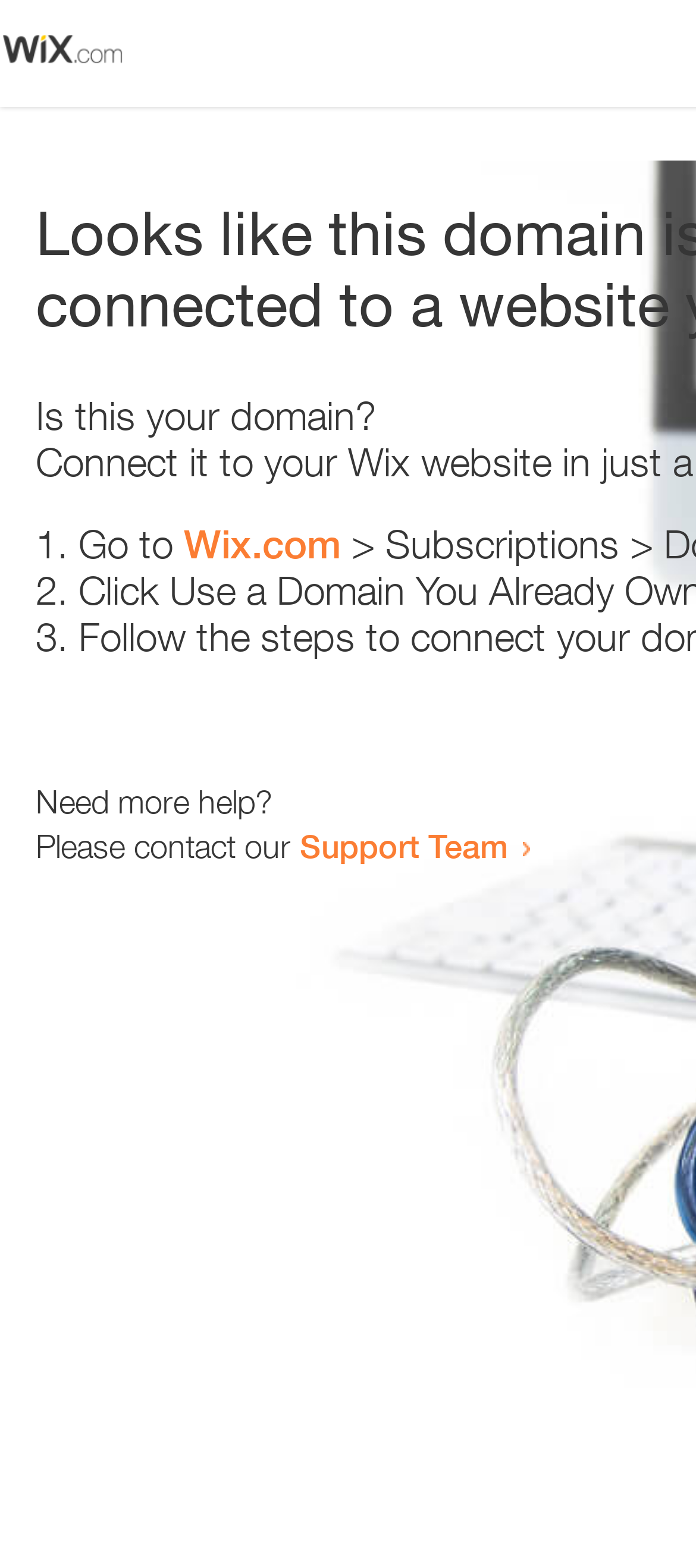Find the coordinates for the bounding box of the element with this description: "Wix.com".

[0.264, 0.332, 0.49, 0.362]